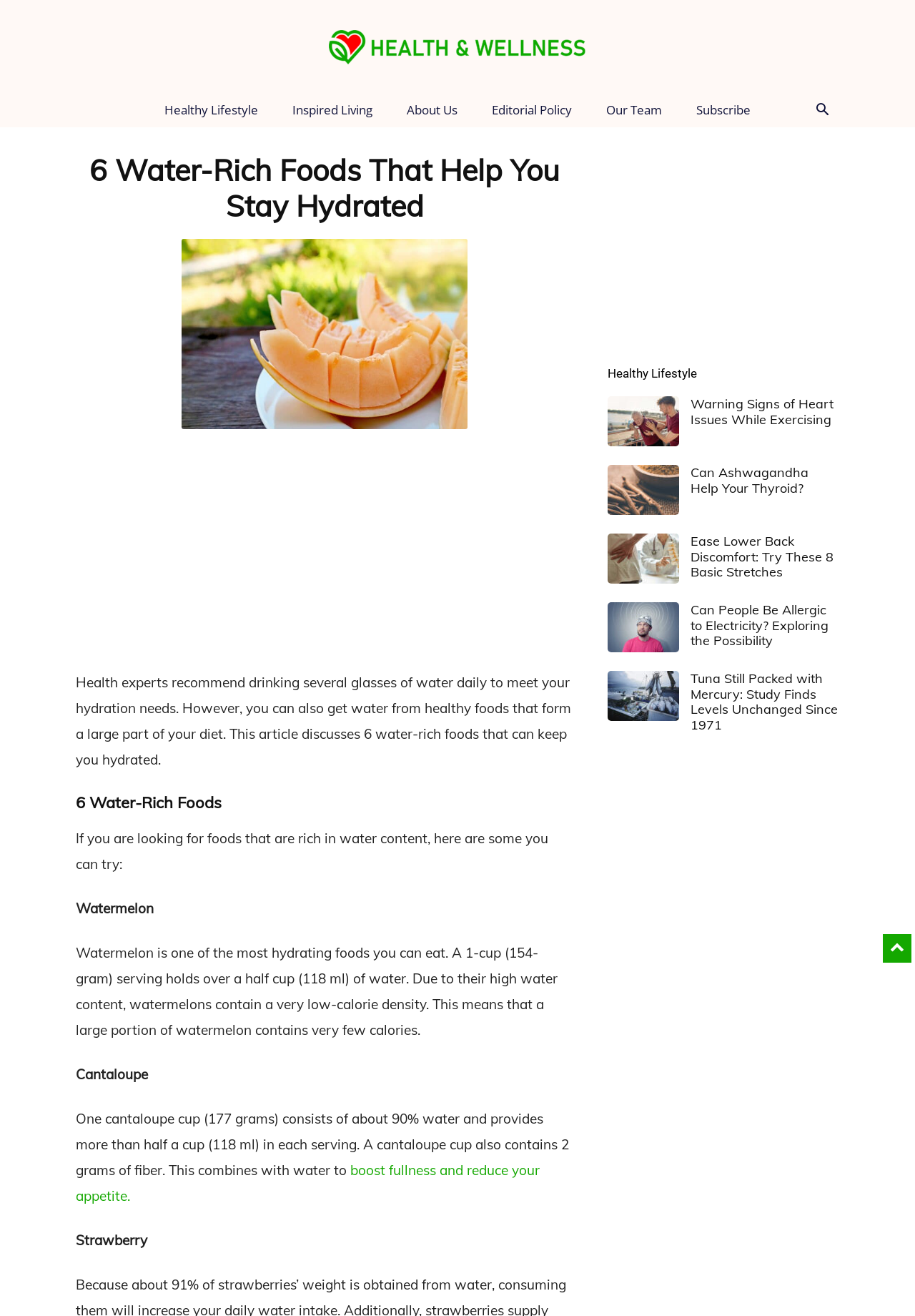Respond to the question below with a single word or phrase: What is the format of the articles in the 'Healthy Lifestyle' section?

Image and text